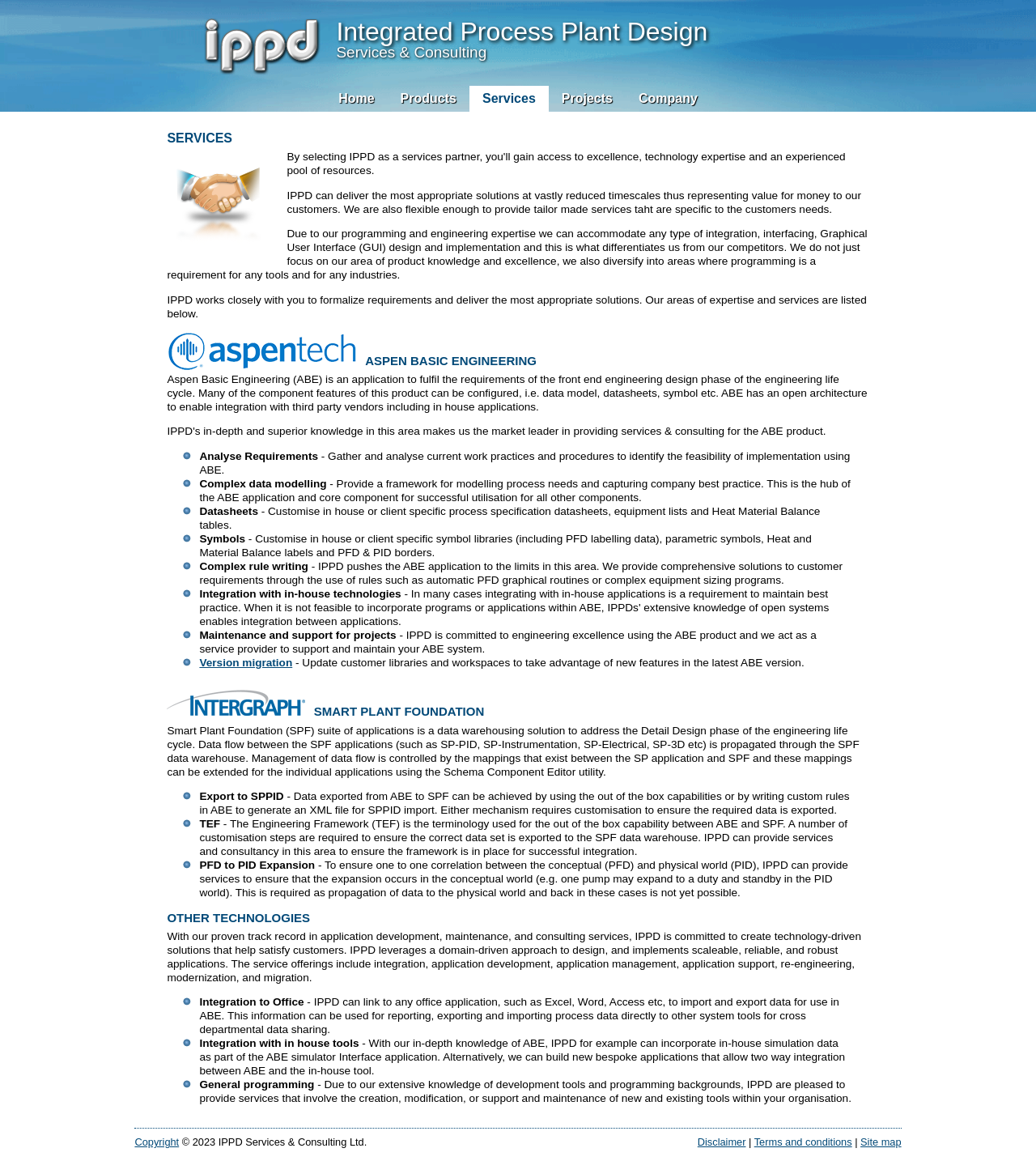Given the element description Home, predict the bounding box coordinates for the UI element in the webpage screenshot. The format should be (top-left x, top-left y, bottom-right x, bottom-right y), and the values should be between 0 and 1.

[0.314, 0.074, 0.374, 0.096]